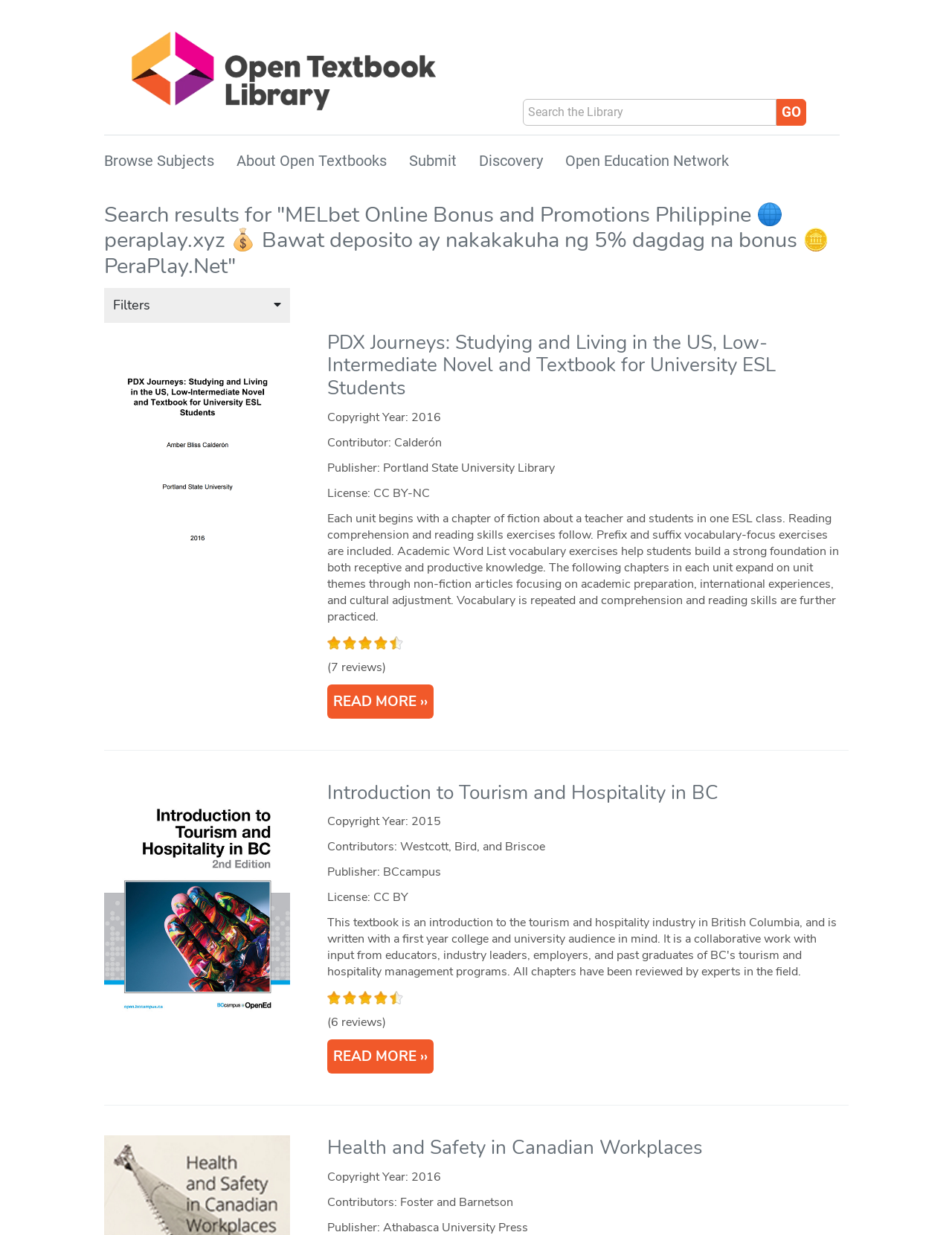Please specify the bounding box coordinates of the element that should be clicked to execute the given instruction: 'Enter a term in the search box'. Ensure the coordinates are four float numbers between 0 and 1, expressed as [left, top, right, bottom].

[0.505, 0.072, 0.882, 0.109]